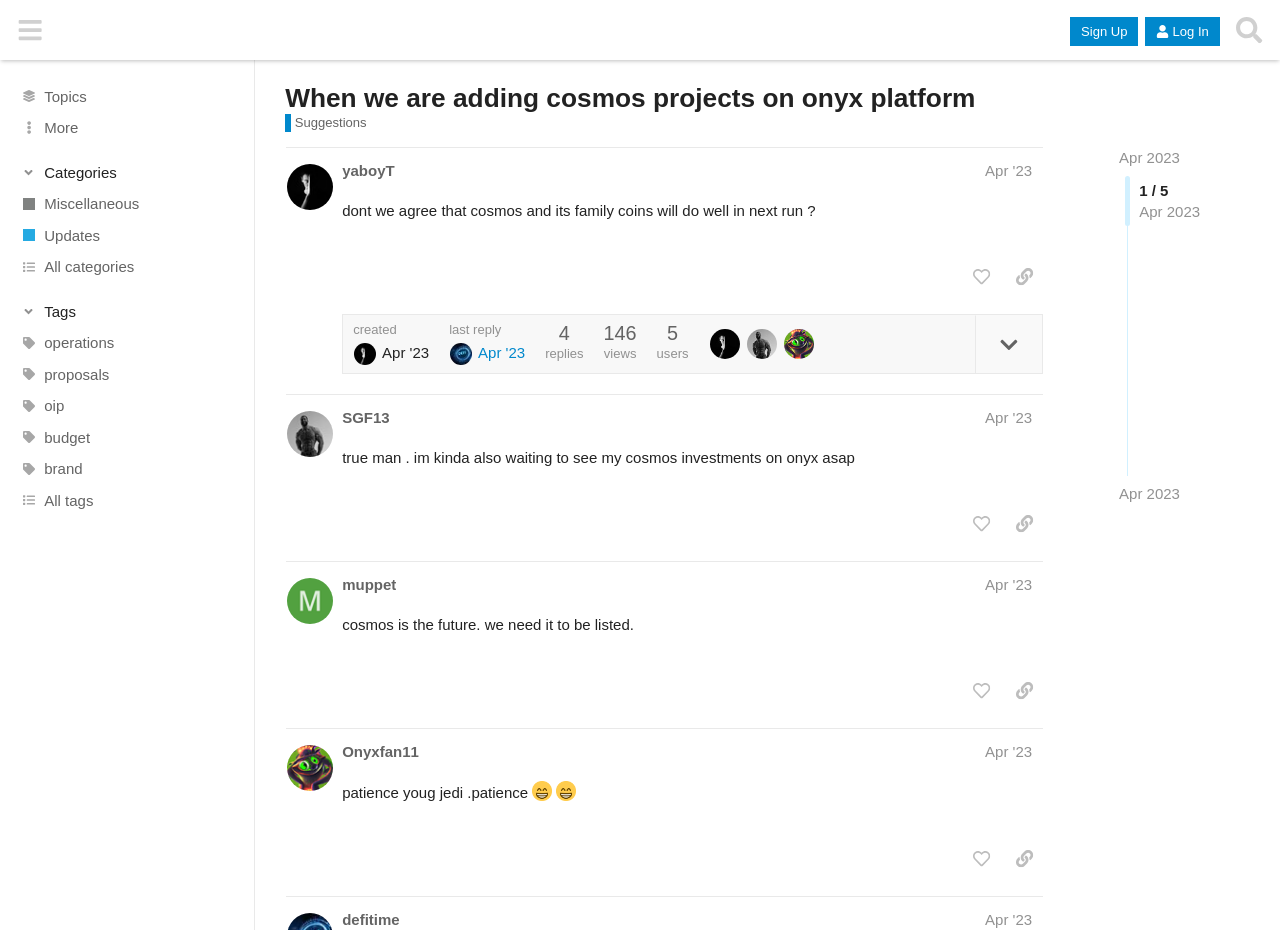Identify the first-level heading on the webpage and generate its text content.

When we are adding cosmos projects on onyx platform